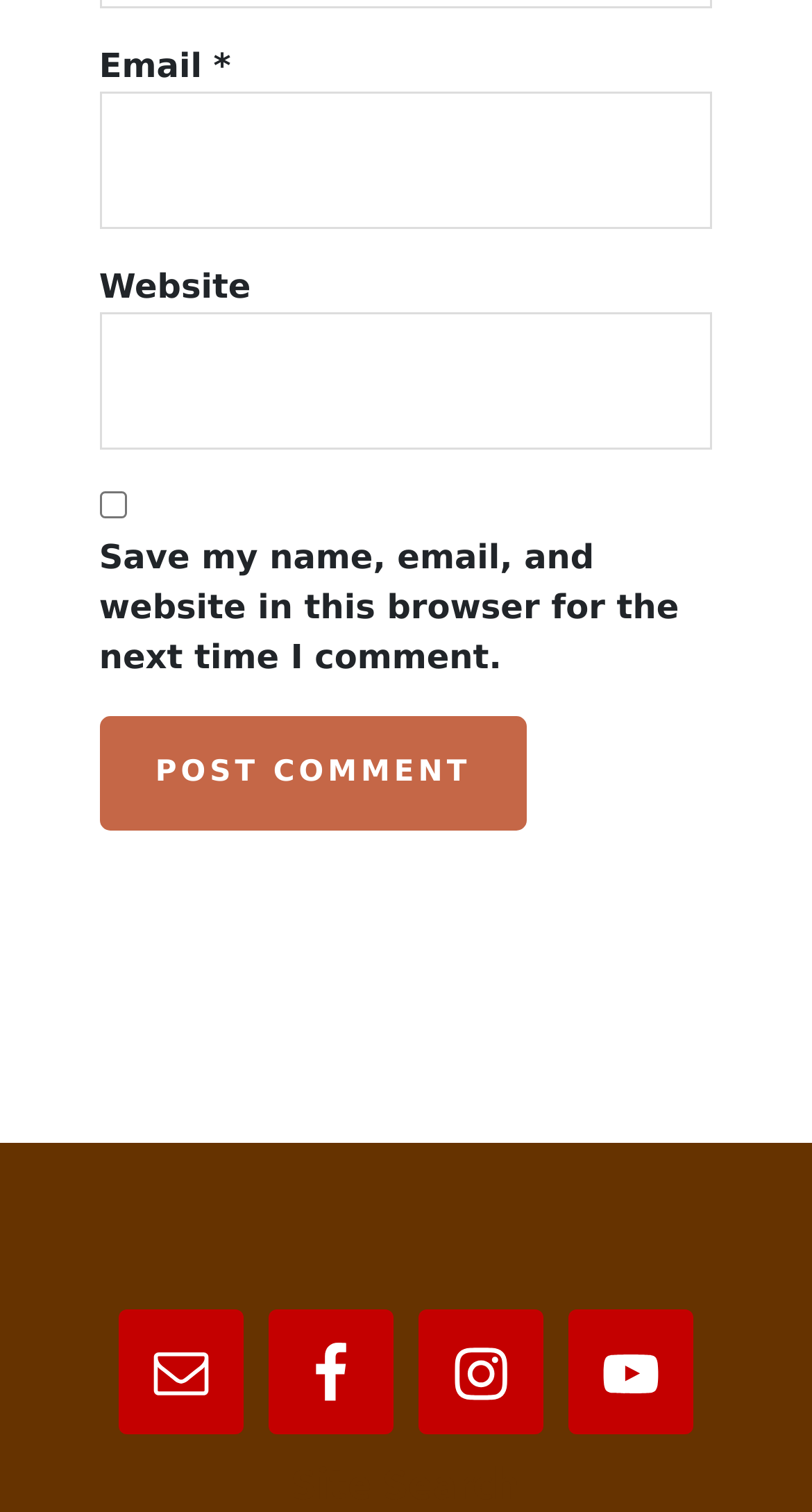Find the bounding box coordinates of the element I should click to carry out the following instruction: "Enter email address".

[0.122, 0.06, 0.878, 0.151]